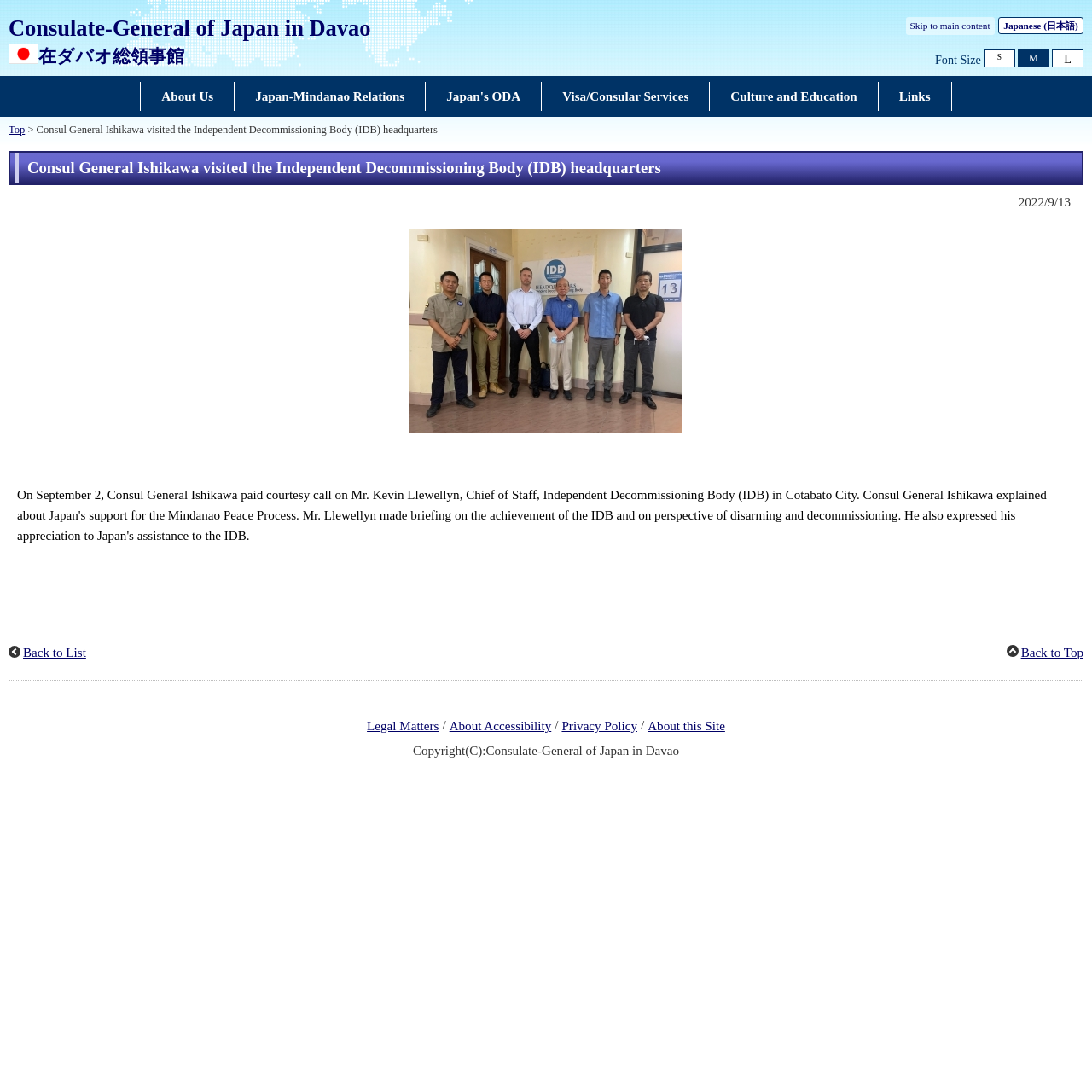Please find the bounding box coordinates of the element that you should click to achieve the following instruction: "Back to top of the page". The coordinates should be presented as four float numbers between 0 and 1: [left, top, right, bottom].

[0.922, 0.585, 0.992, 0.611]